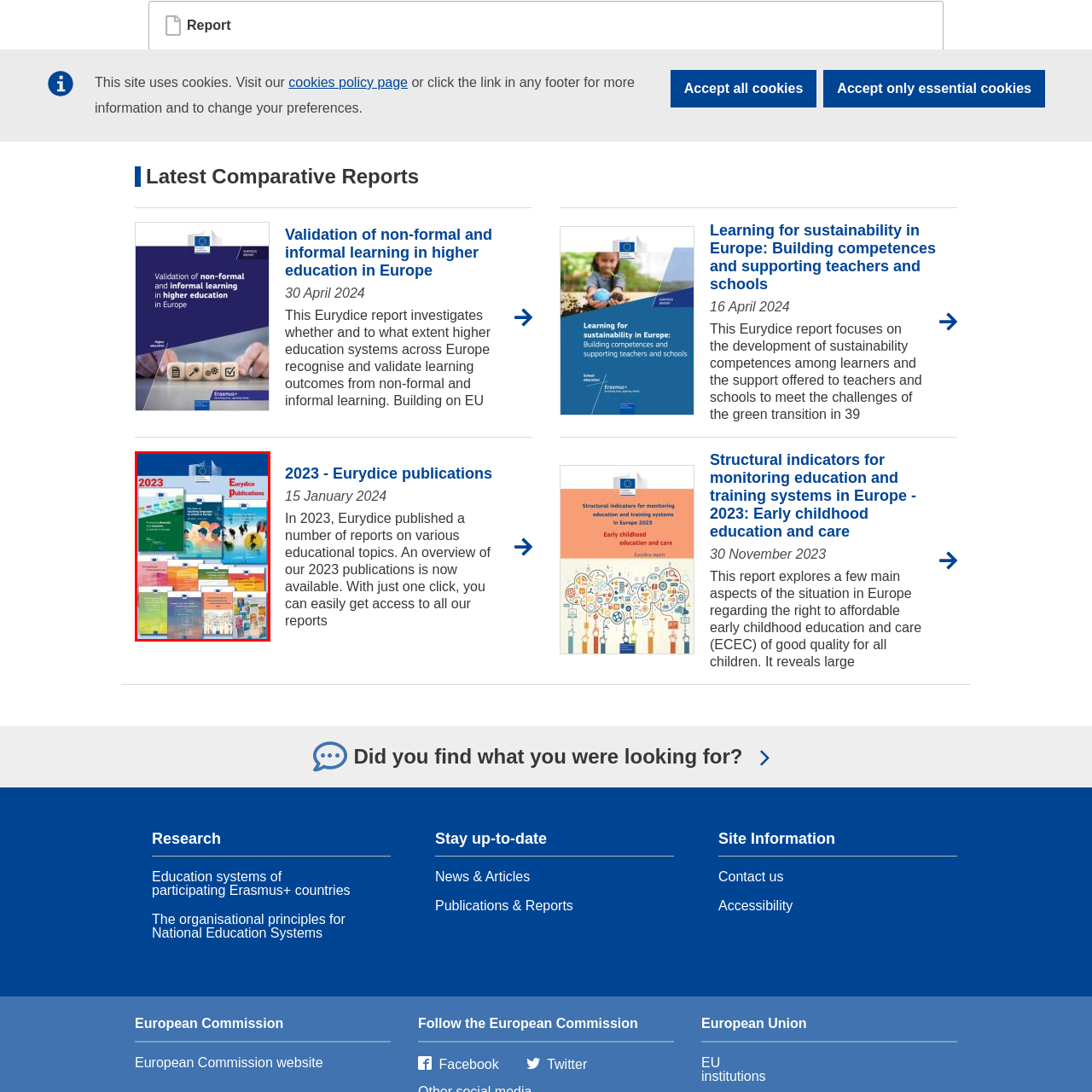Elaborate on the contents of the image marked by the red border.

This image showcases the cover of the "2023 - Eurydice Publications," a collection highlighting various educational reports issued by the Eurydice network, which operates under the European Commission. The image features a collage of publication covers, each representing diverse topics related to education in Europe, including equity, inclusion, and the validation of learning. Prominently displayed is the title "Eurydice Publications" along with the year 2023, indicating the latest release of resources aimed at supporting educational systems and initiatives across Europe. The visual presentation emphasizes the rich content and the European Union's commitment to enhancing education through evidence-based insights and research.